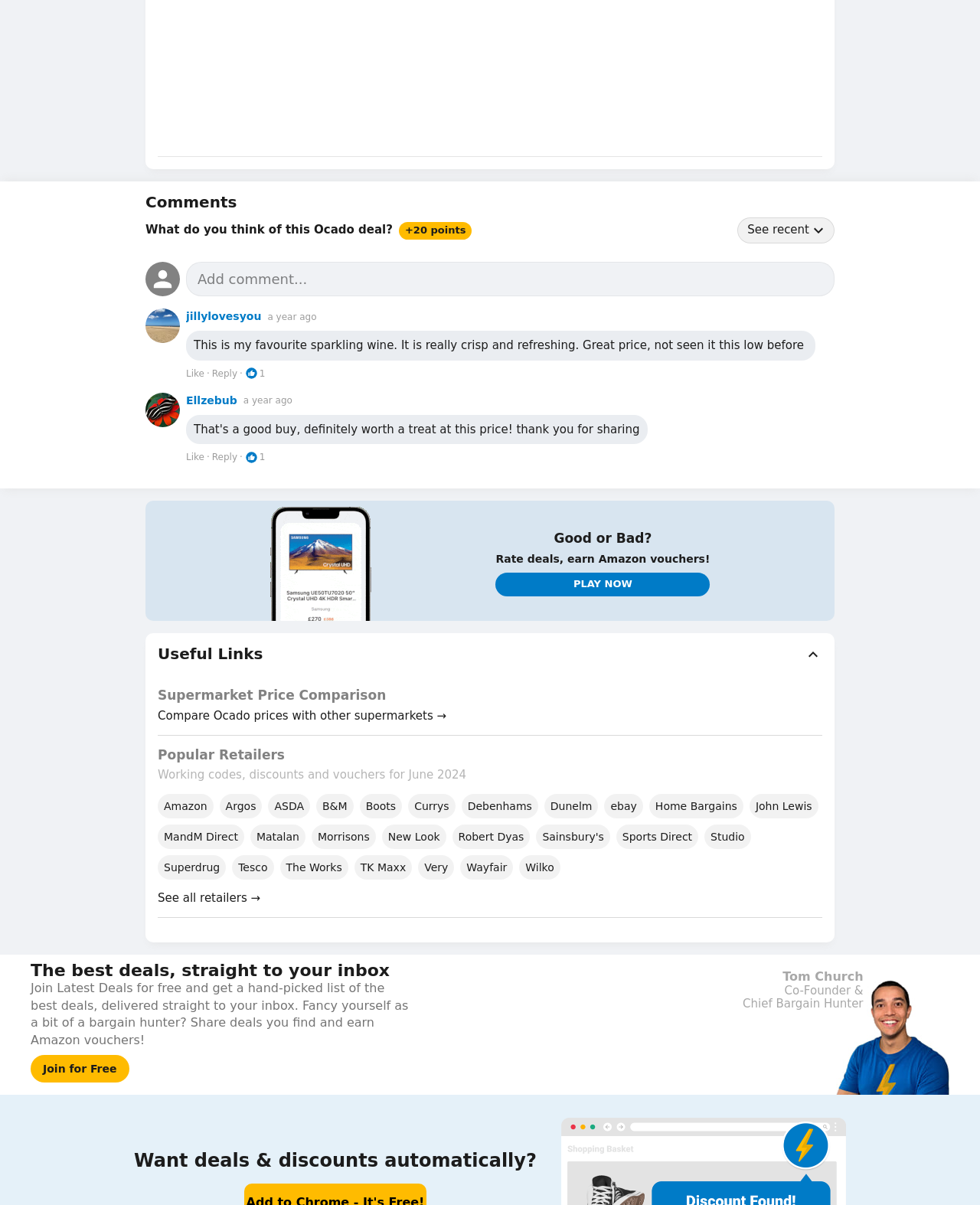Who is the Co-Founder and Chief Bargain Hunter?
Please craft a detailed and exhaustive response to the question.

I can see a section at the bottom of the webpage with a photo and text 'Tom Church, Co-Founder & Chief Bargain Hunter' which suggests that Tom Church is the Co-Founder and Chief Bargain Hunter of the website.